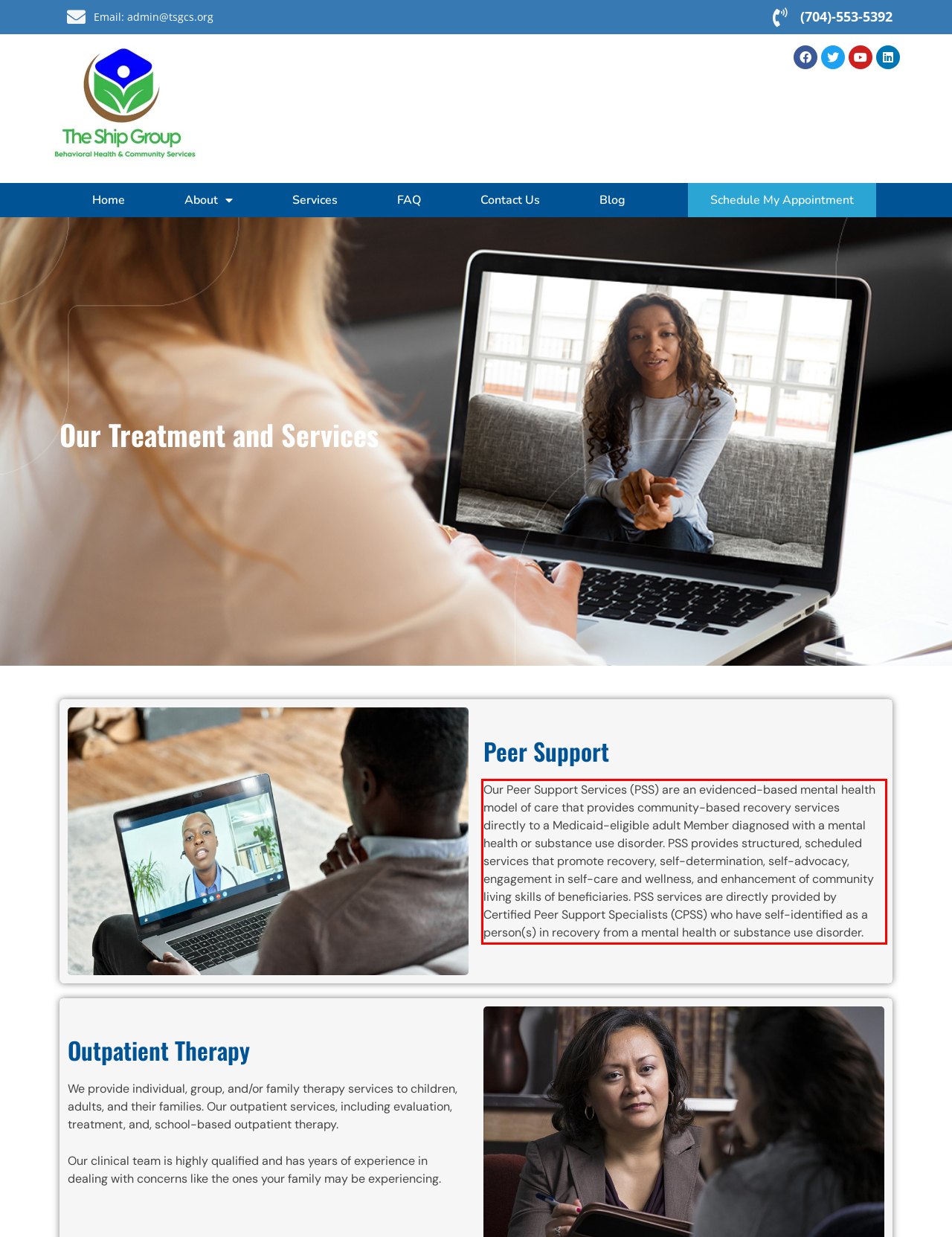Please perform OCR on the text within the red rectangle in the webpage screenshot and return the text content.

Our Peer Support Services (PSS) are an evidenced-based mental health model of care that provides community-based recovery services directly to a Medicaid-eligible adult Member diagnosed with a mental health or substance use disorder. PSS provides structured, scheduled services that promote recovery, self-determination, self-advocacy, engagement in self-care and wellness, and enhancement of community living skills of beneficiaries. PSS services are directly provided by Certified Peer Support Specialists (CPSS) who have self-identified as a person(s) in recovery from a mental health or substance use disorder.